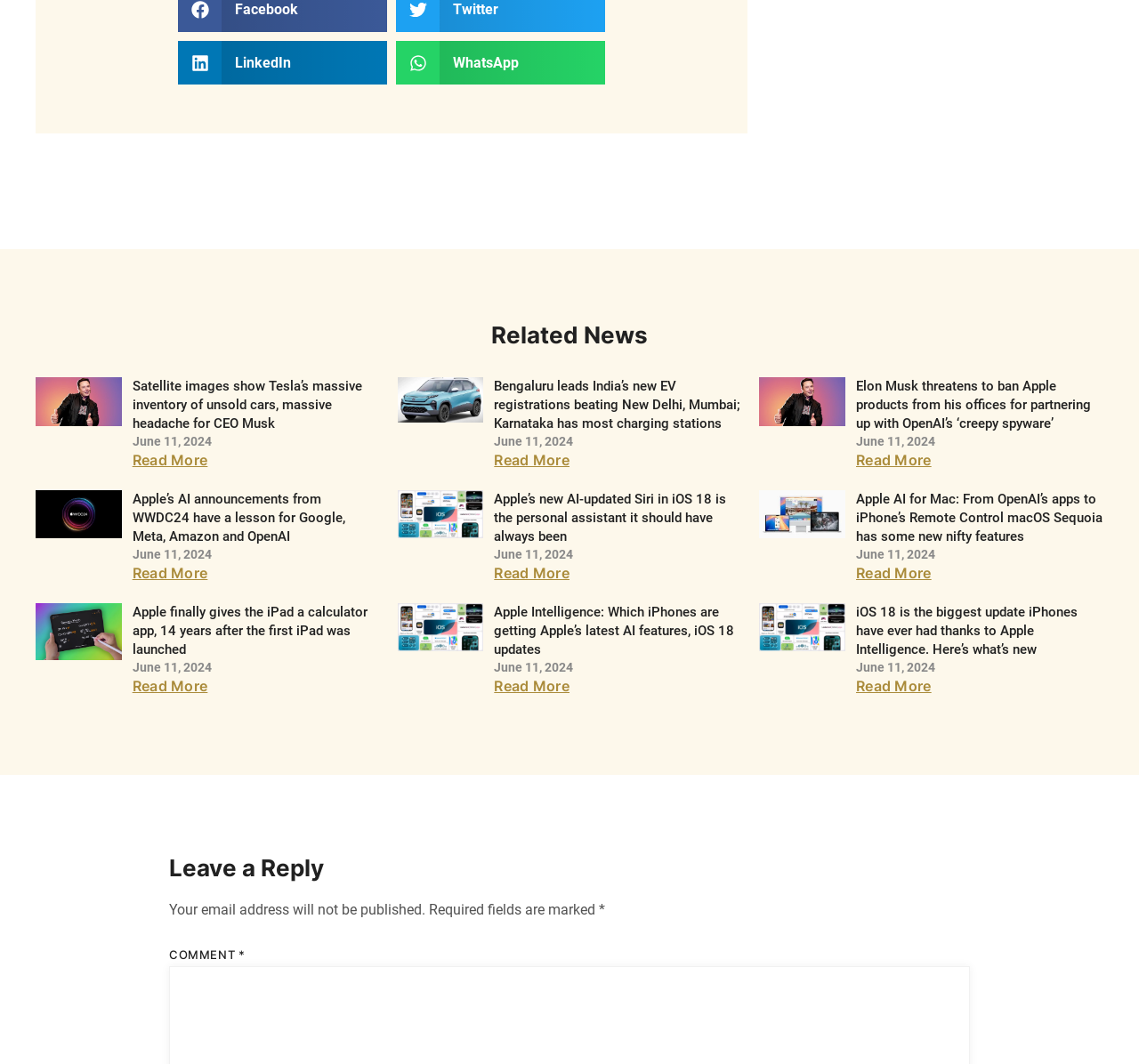What is the theme of the news articles?
Make sure to answer the question with a detailed and comprehensive explanation.

The news articles on the webpage are all related to technology and Apple, with topics such as Apple's AI announcements, iOS 18 updates, and Apple's latest features. The articles seem to be discussing the latest developments and updates in the tech industry, specifically related to Apple.